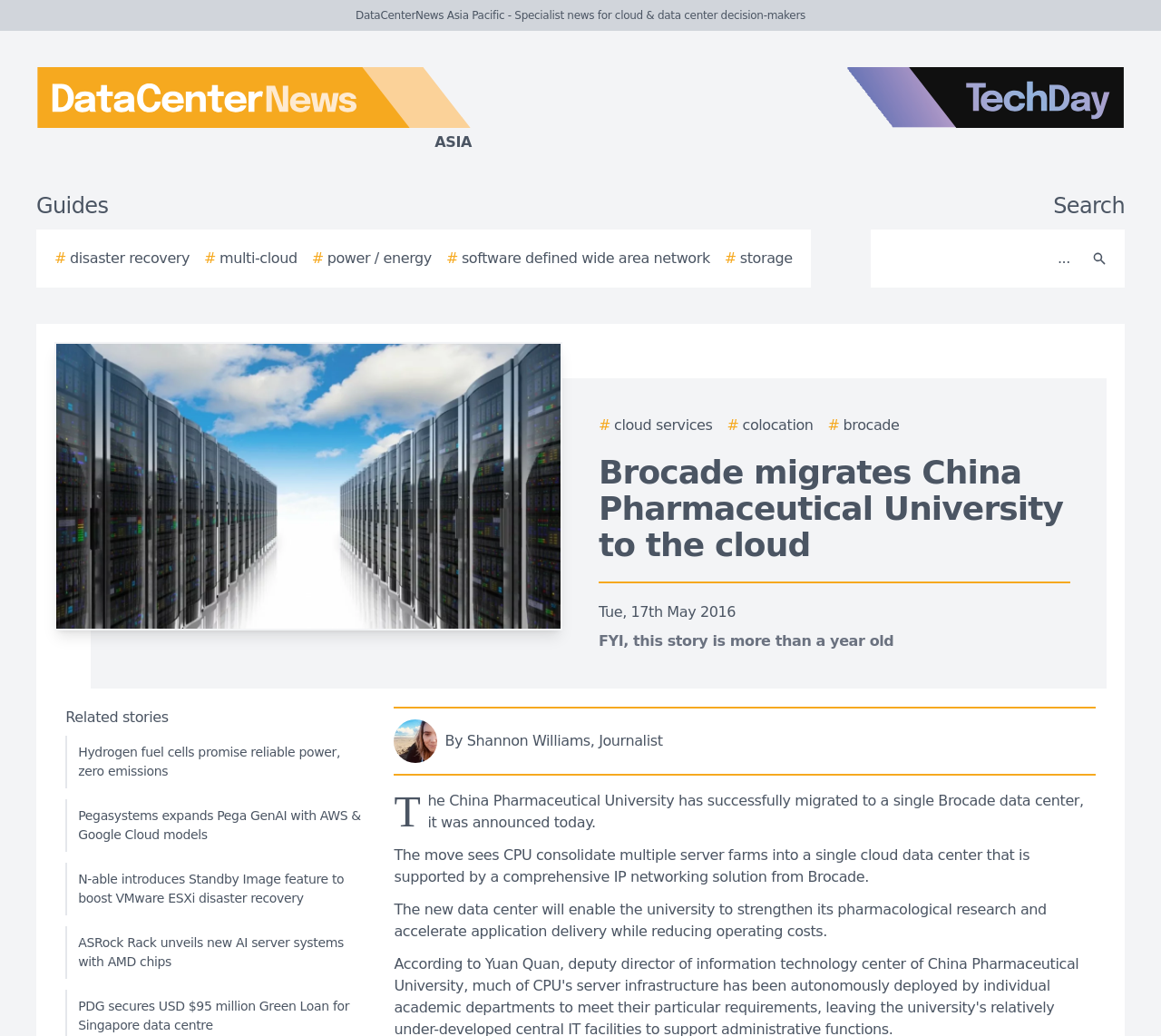Show the bounding box coordinates for the HTML element as described: "# power / energy".

[0.269, 0.239, 0.372, 0.26]